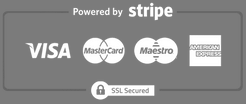What type of encryption is used to secure transactions?
Can you give a detailed and elaborate answer to the question?

The shield icon at the bottom of the image signifies that transactions are secured with SSL encryption, providing a layer of security for users making payments.